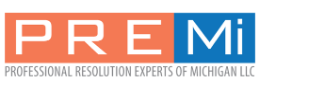Answer the following query with a single word or phrase:
What is the tagline of PREMi displayed in?

gray